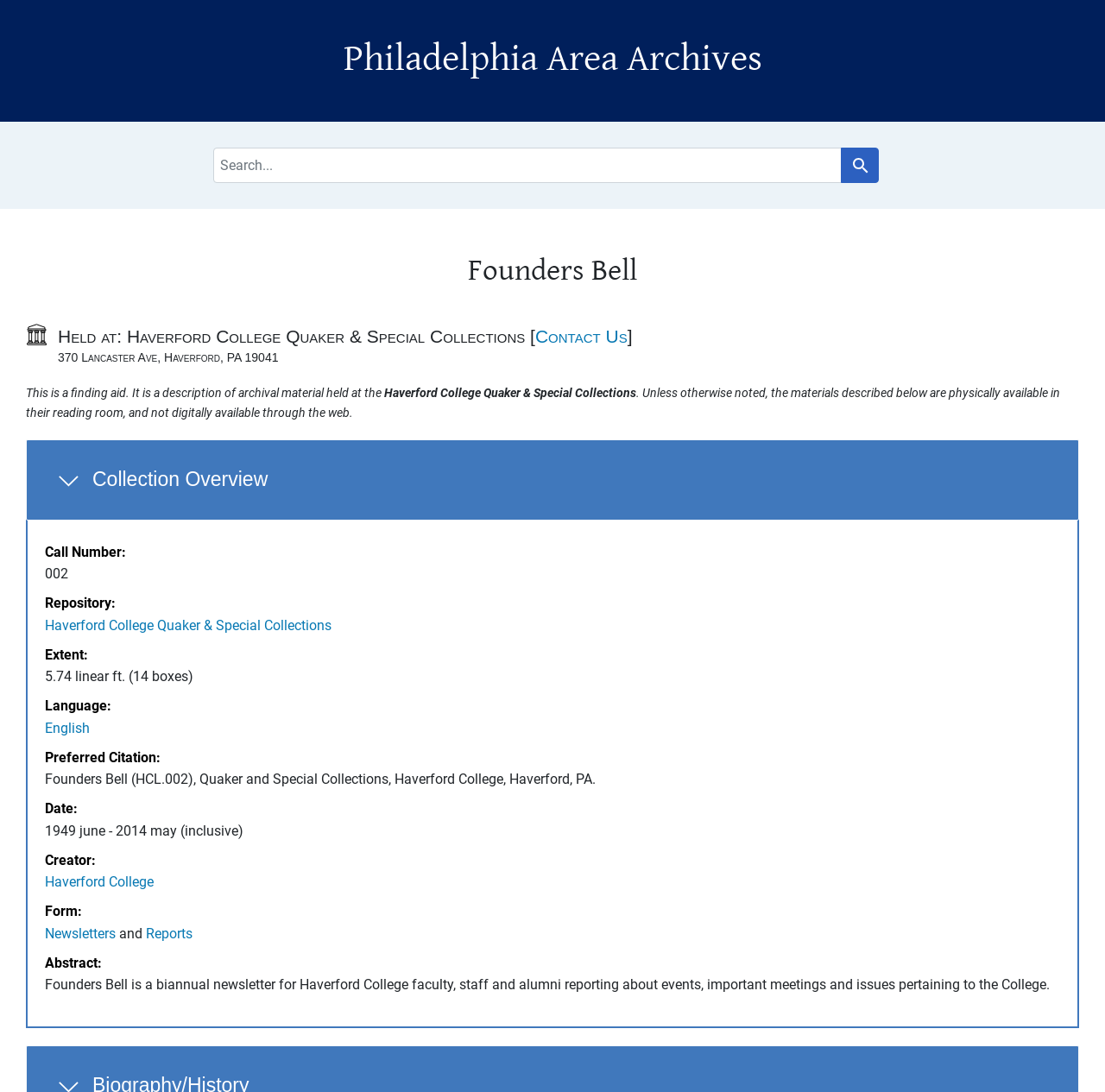Based on the element description Philadelphia Area Archives, identify the bounding box of the UI element in the given webpage screenshot. The coordinates should be in the format (top-left x, top-left y, bottom-right x, bottom-right y) and must be between 0 and 1.

[0.311, 0.034, 0.689, 0.074]